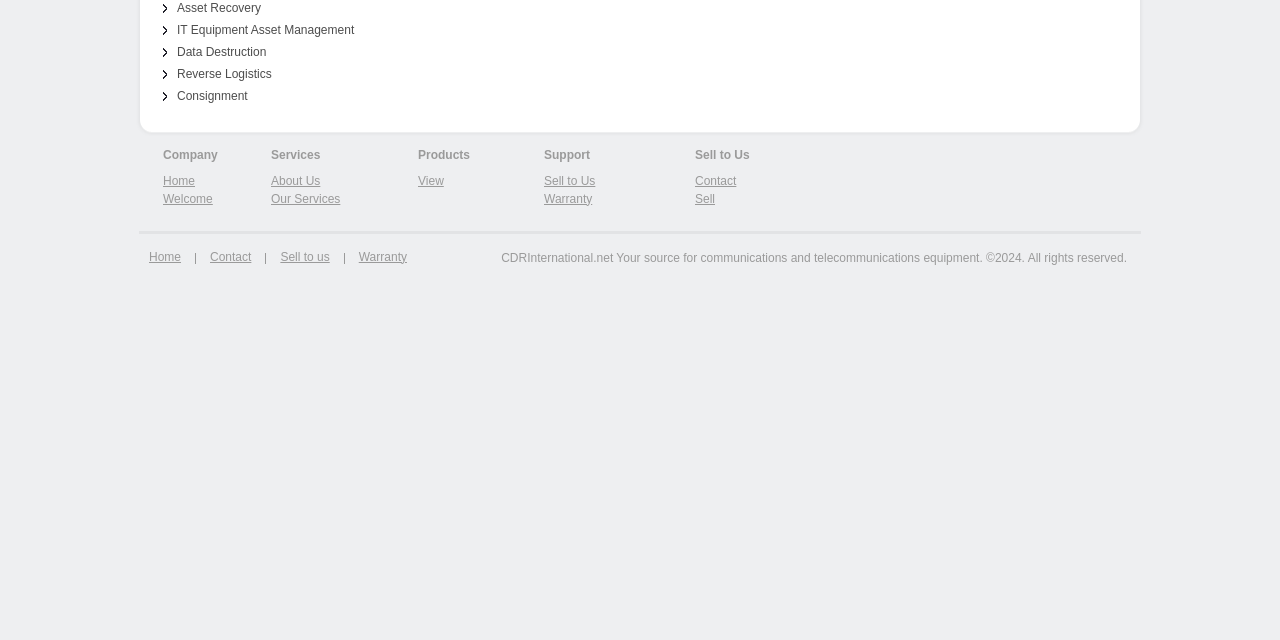Find the bounding box of the UI element described as follows: "Sell to Us".

[0.425, 0.271, 0.465, 0.293]